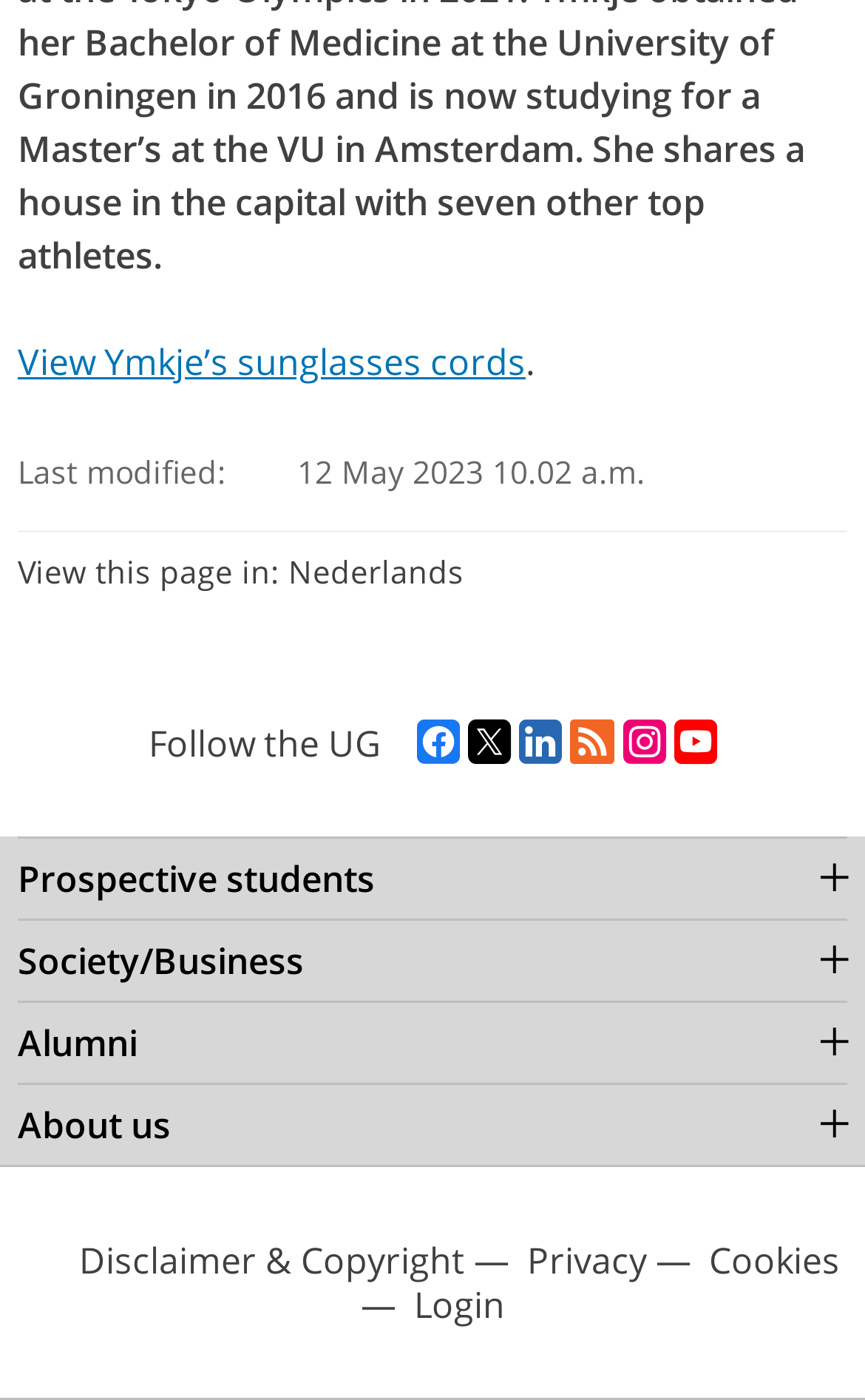Determine the bounding box coordinates of the clickable region to carry out the instruction: "Go to About us".

[0.021, 0.773, 0.979, 0.832]